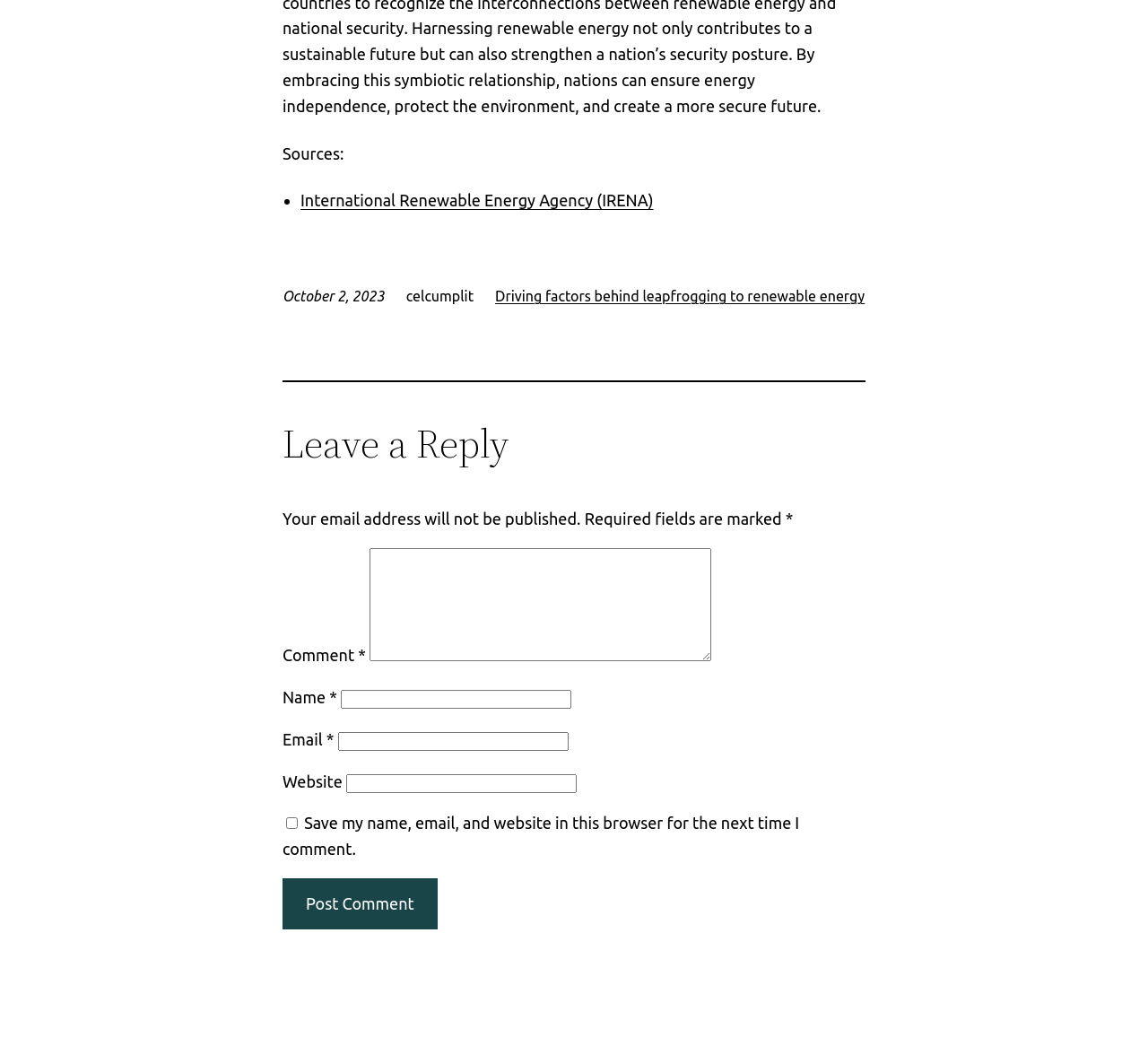Using the element description: "name="submit" value="Post Comment"", determine the bounding box coordinates. The coordinates should be in the format [left, top, right, bottom], with values between 0 and 1.

[0.246, 0.832, 0.381, 0.881]